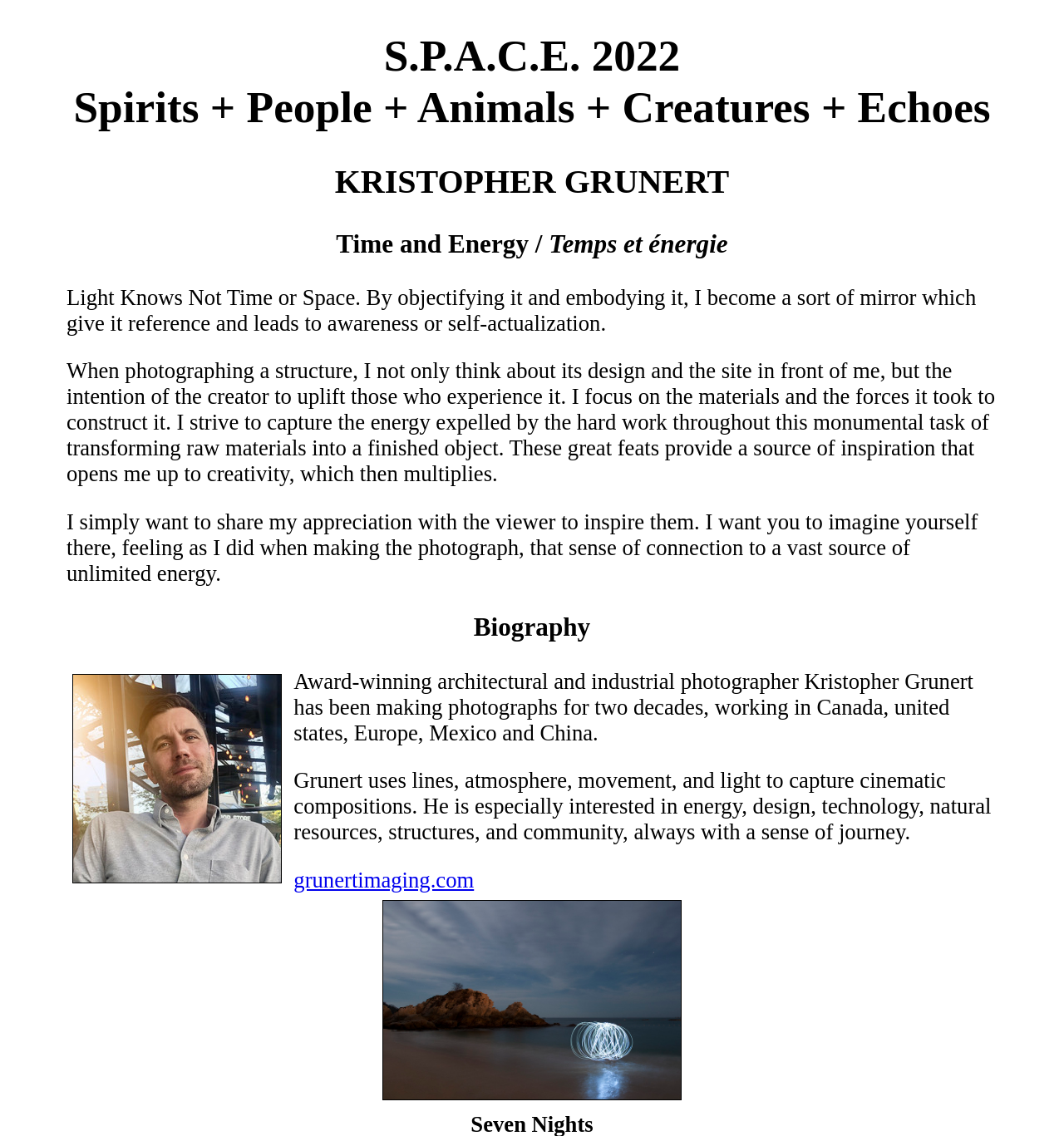What is the photographer's goal? Using the information from the screenshot, answer with a single word or phrase.

To inspire the viewer